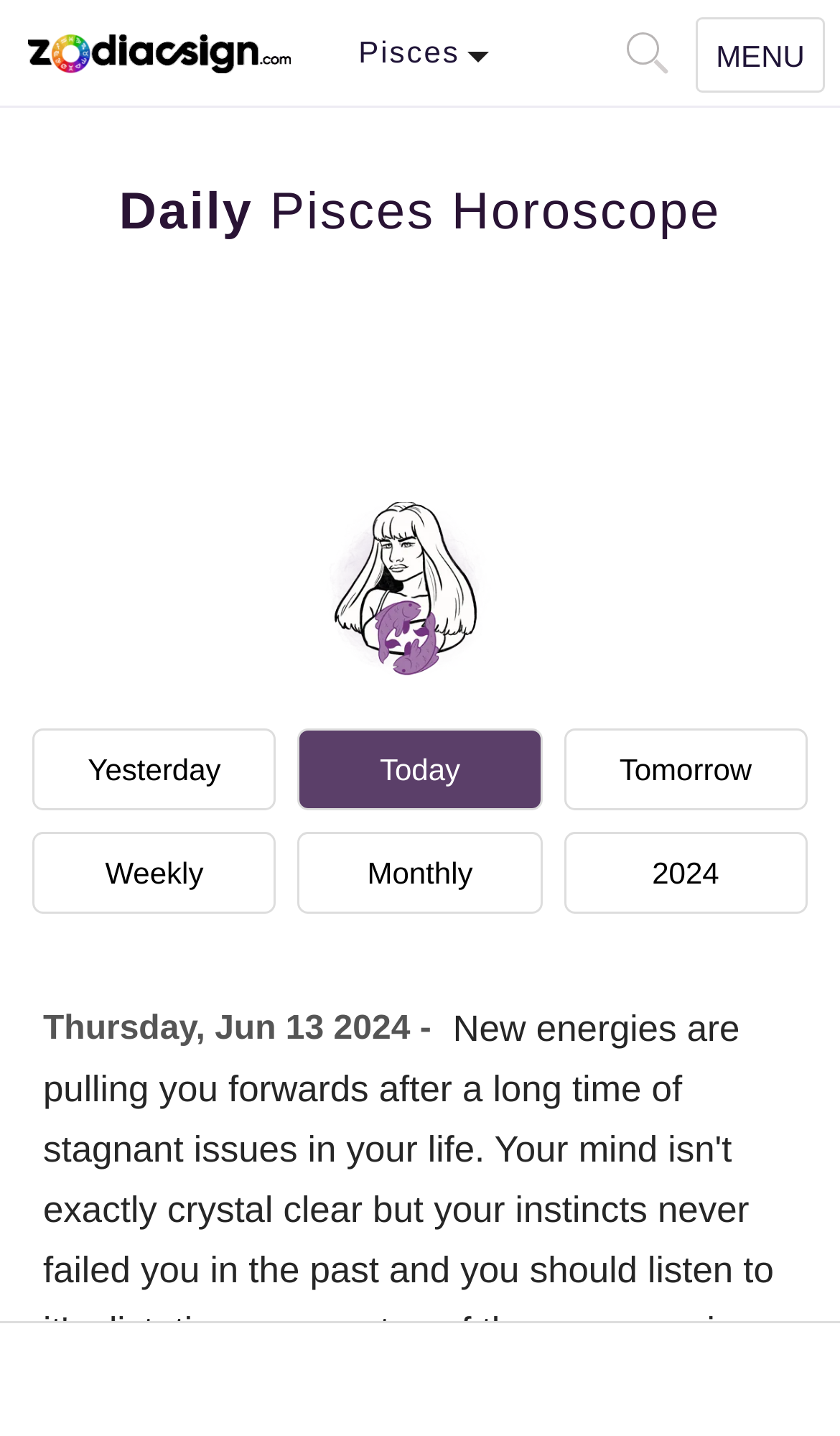Please find the bounding box coordinates of the section that needs to be clicked to achieve this instruction: "view yesterday's horoscope".

[0.038, 0.507, 0.329, 0.564]